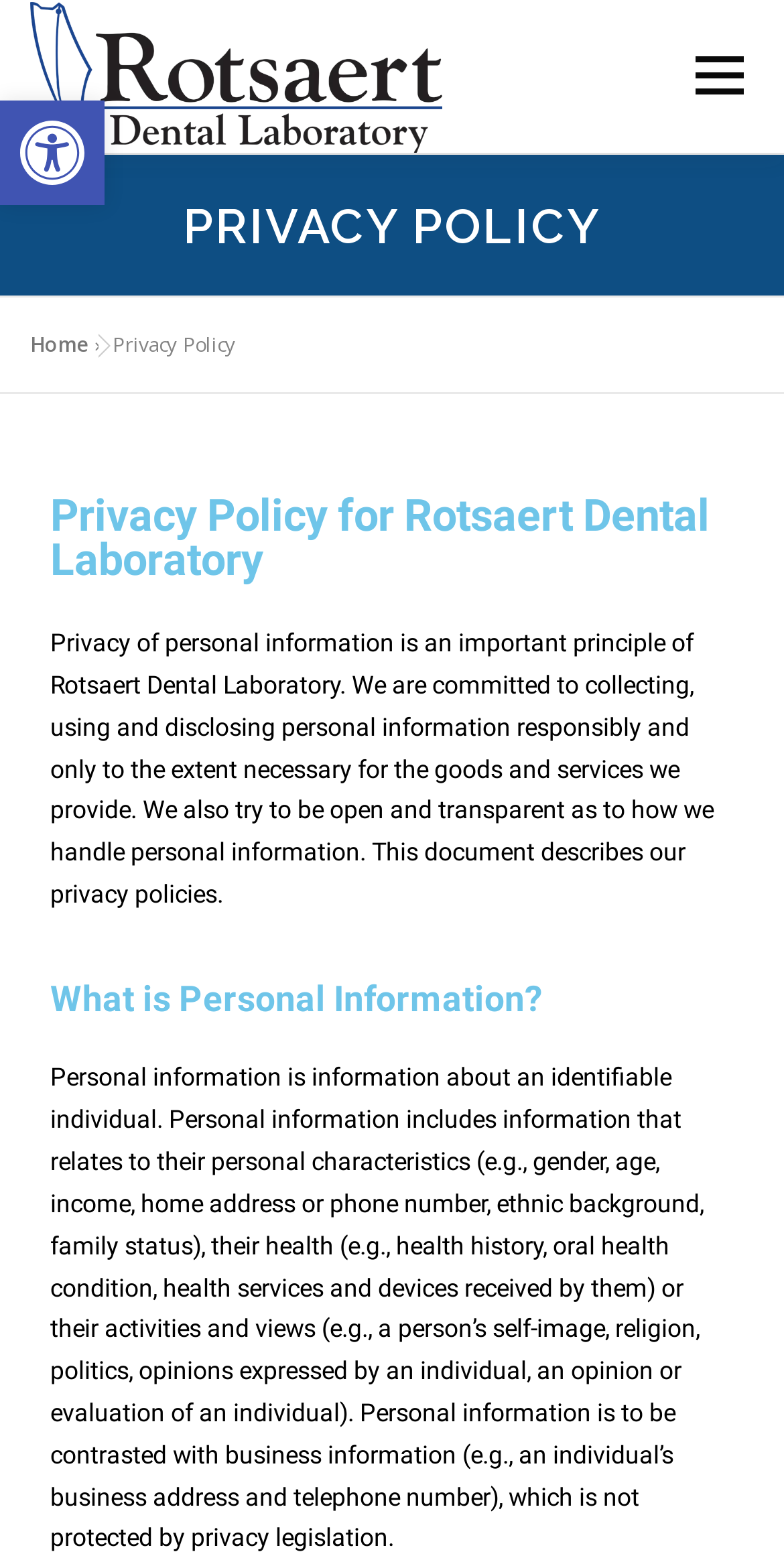Please give a succinct answer to the question in one word or phrase:
What is the topic of the webpage?

Privacy Policy